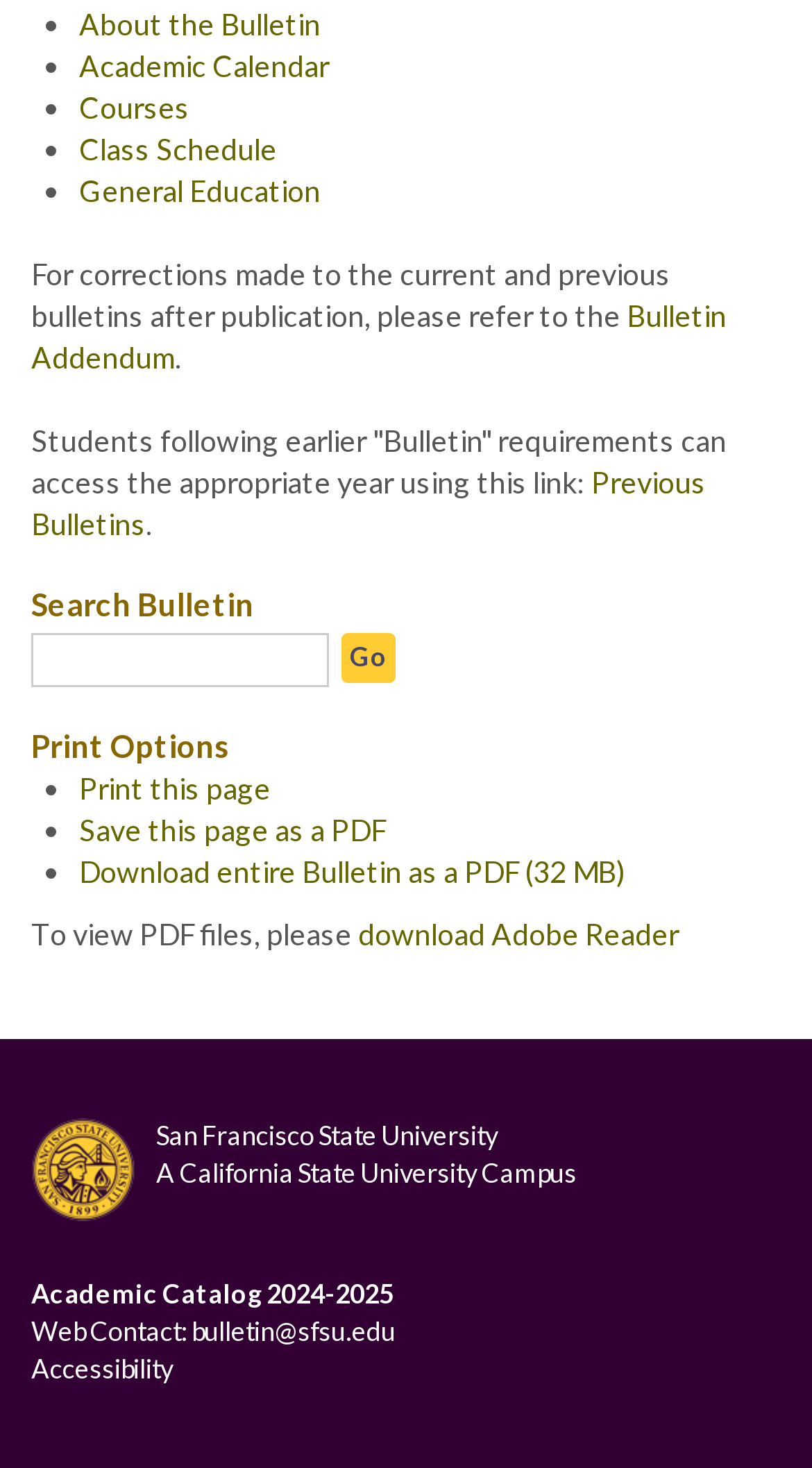Specify the bounding box coordinates of the area that needs to be clicked to achieve the following instruction: "View Previous Bulletins".

[0.038, 0.317, 0.869, 0.369]